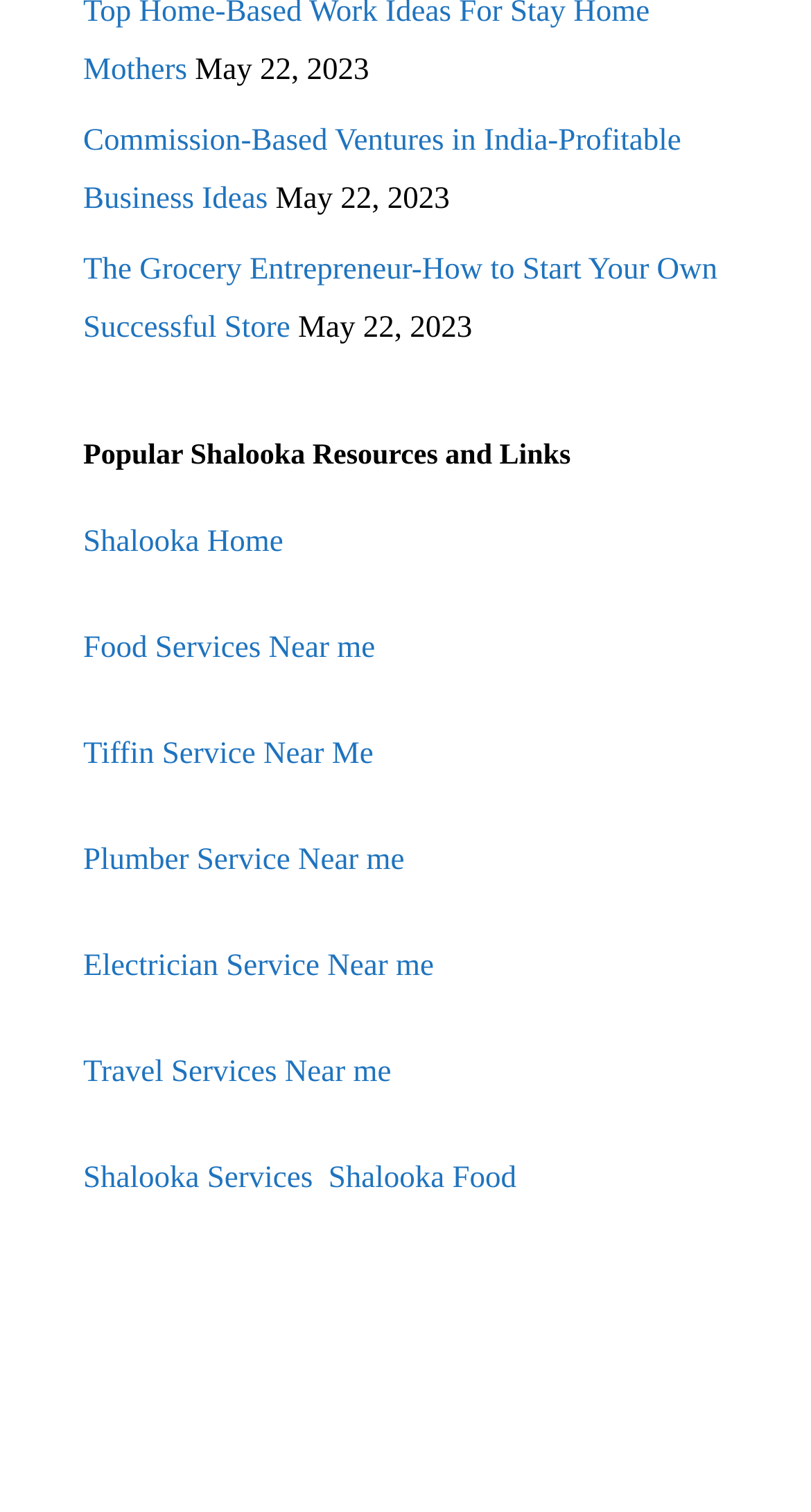Locate the bounding box coordinates of the clickable region necessary to complete the following instruction: "Go to Shalooka Home". Provide the coordinates in the format of four float numbers between 0 and 1, i.e., [left, top, right, bottom].

[0.103, 0.348, 0.349, 0.37]